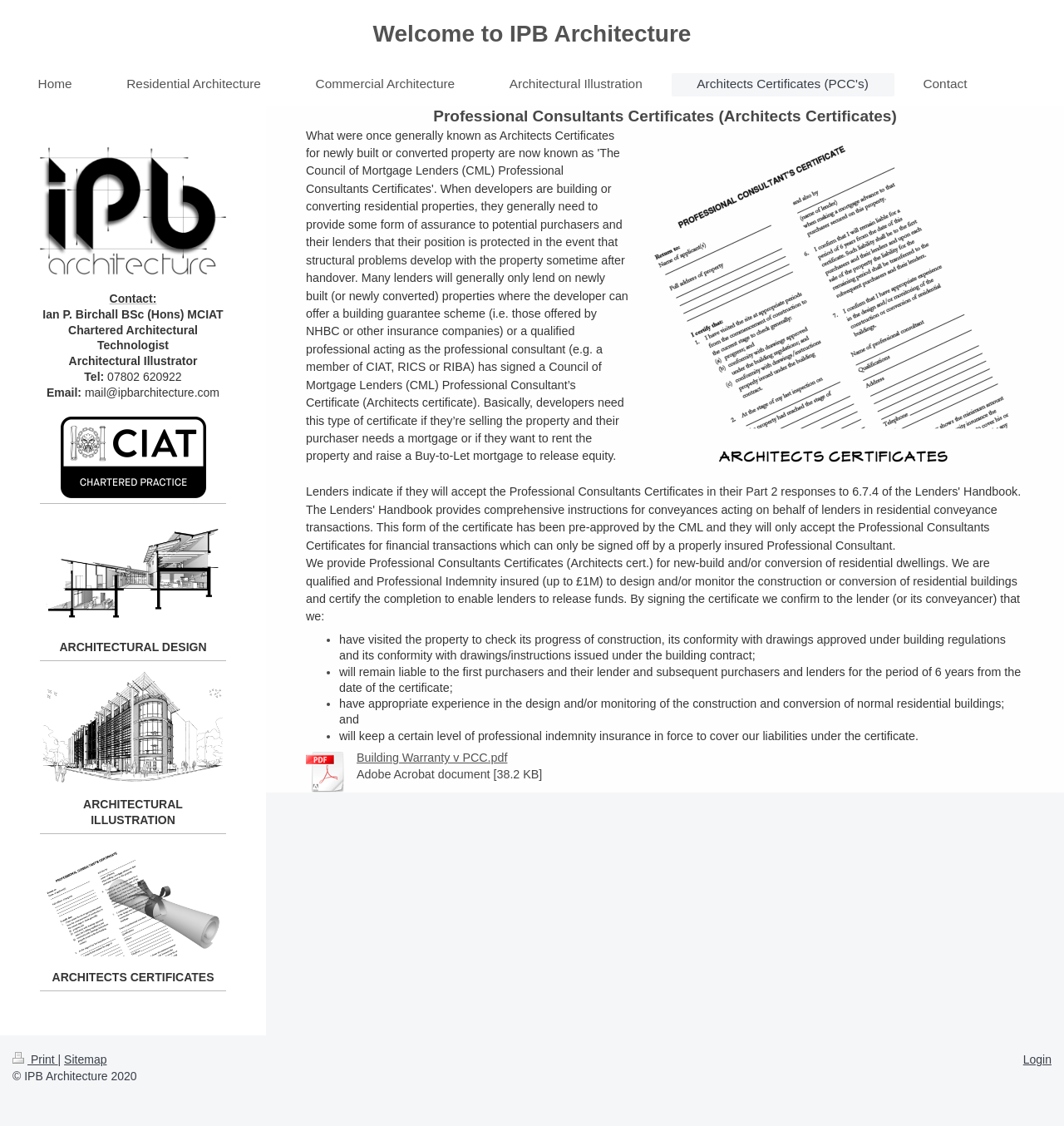Provide your answer in a single word or phrase: 
How many years is the liability period for the certificate?

6 years